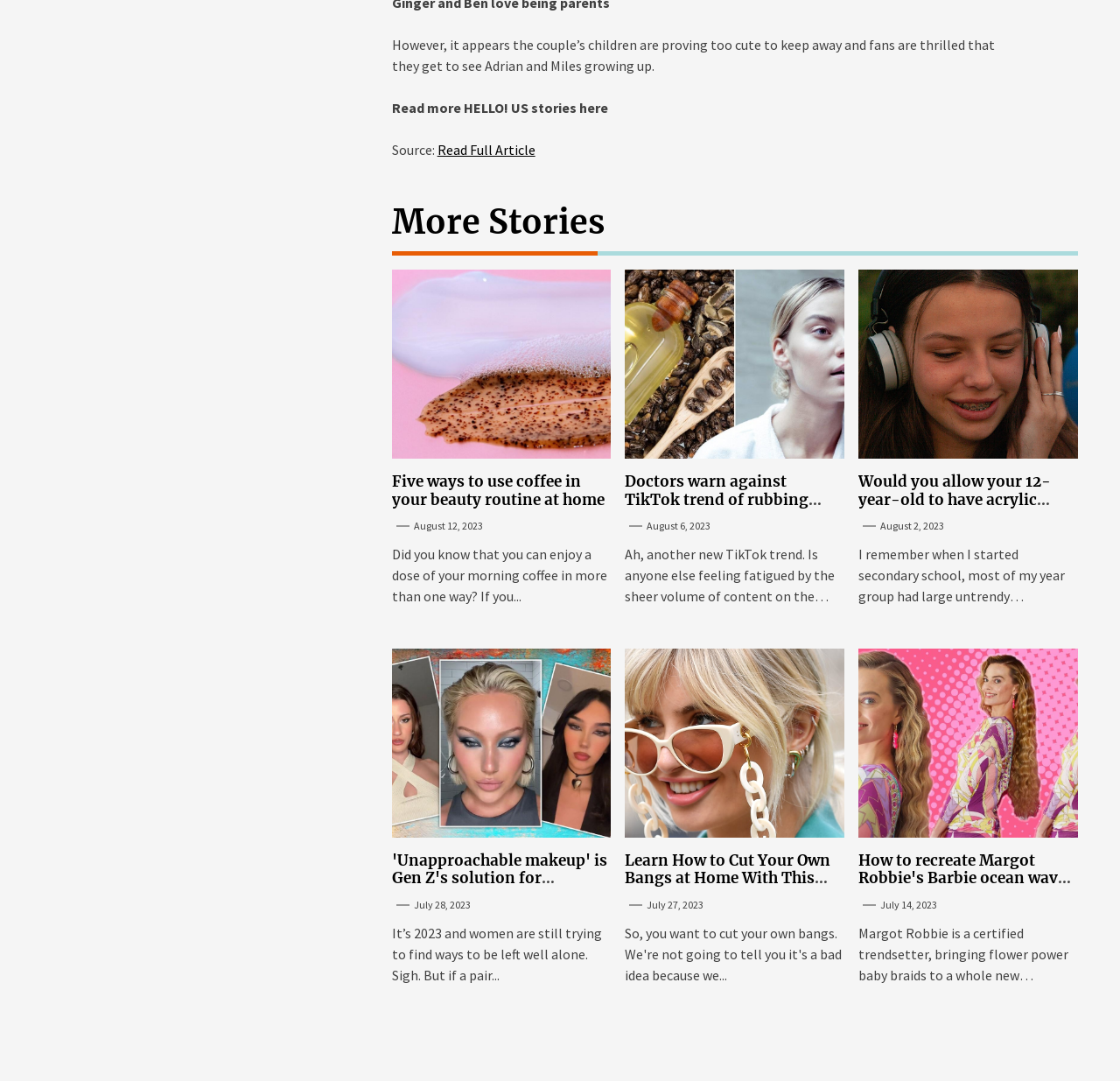Determine the bounding box coordinates of the clickable element to achieve the following action: 'Read more about Adrian and Miles growing up'. Provide the coordinates as four float values between 0 and 1, formatted as [left, top, right, bottom].

[0.35, 0.033, 0.888, 0.069]